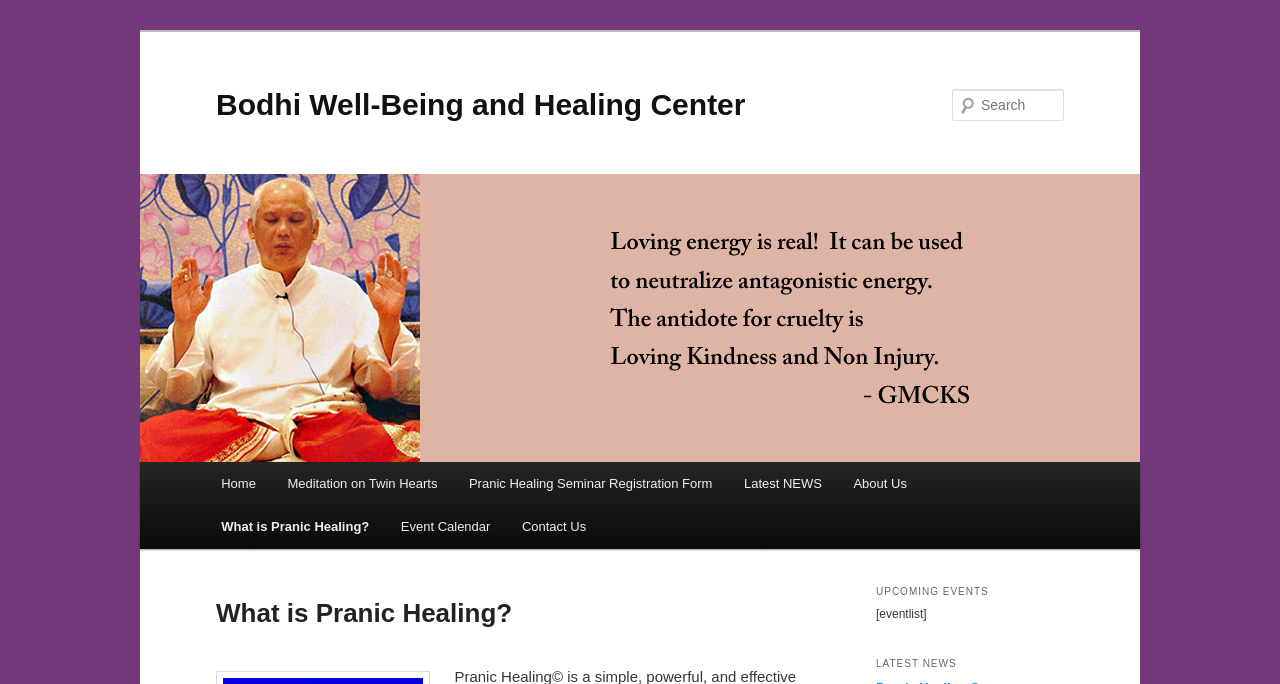Is there a search function on the webpage?
Using the image, provide a concise answer in one word or a short phrase.

Yes